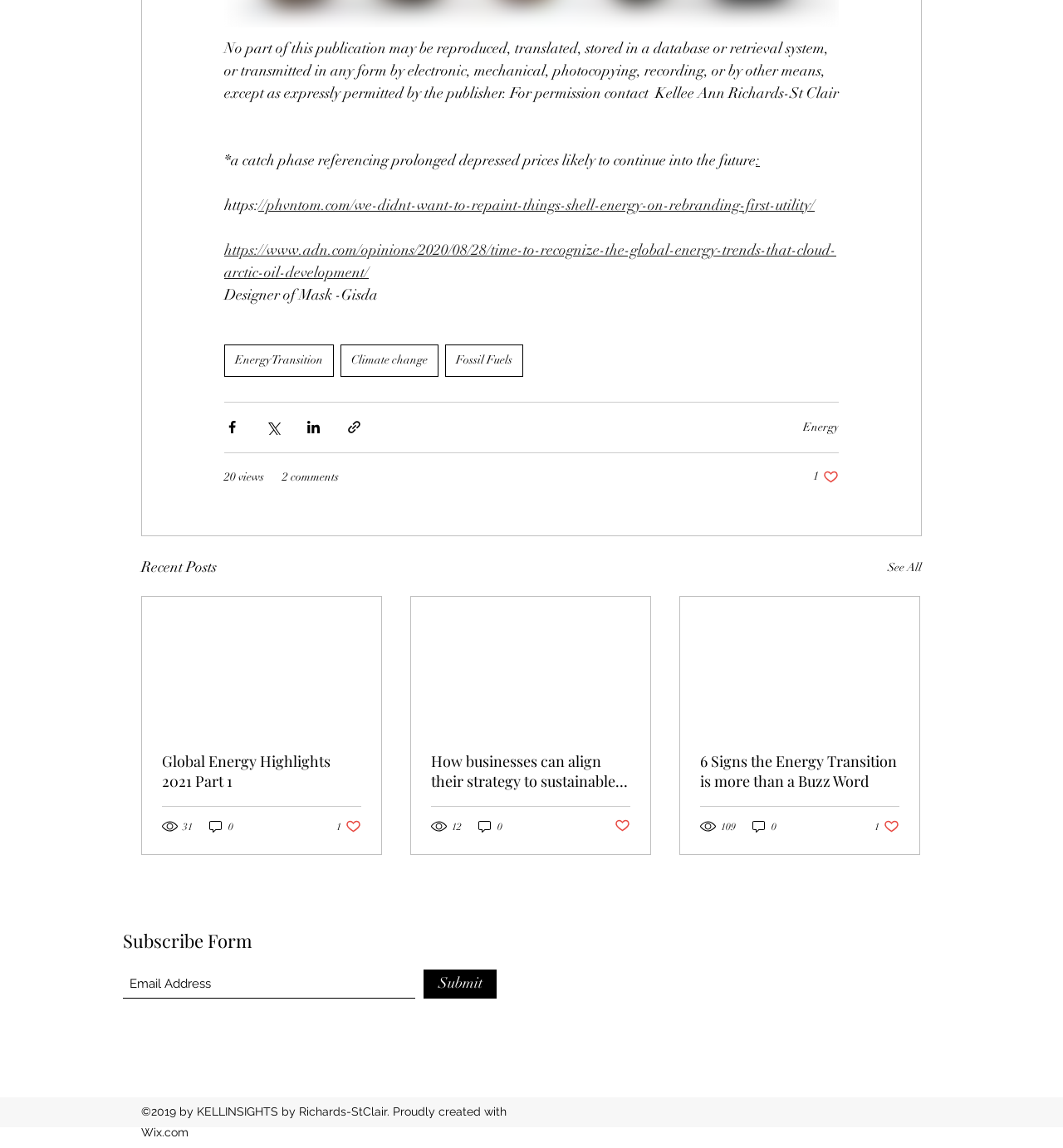What is the topic of the first link in the tags navigation? Analyze the screenshot and reply with just one word or a short phrase.

Energy Transition